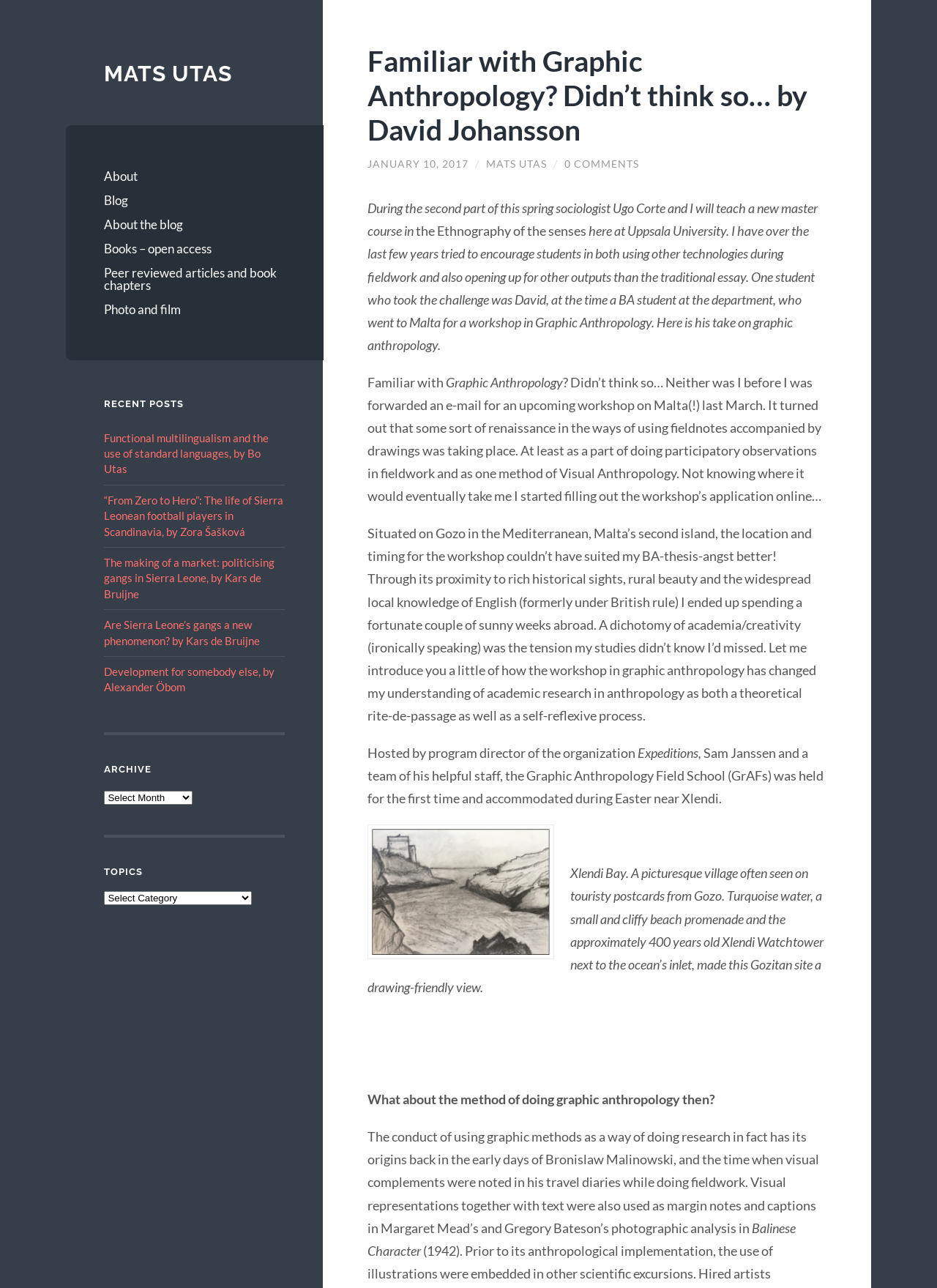Based on the visual content of the image, answer the question thoroughly: What is the name of the author of the post?

The author of the post is David Johansson, as mentioned in the title of the post 'Familiar with Graphic Anthropology? Didn’t think so… by David Johansson'.